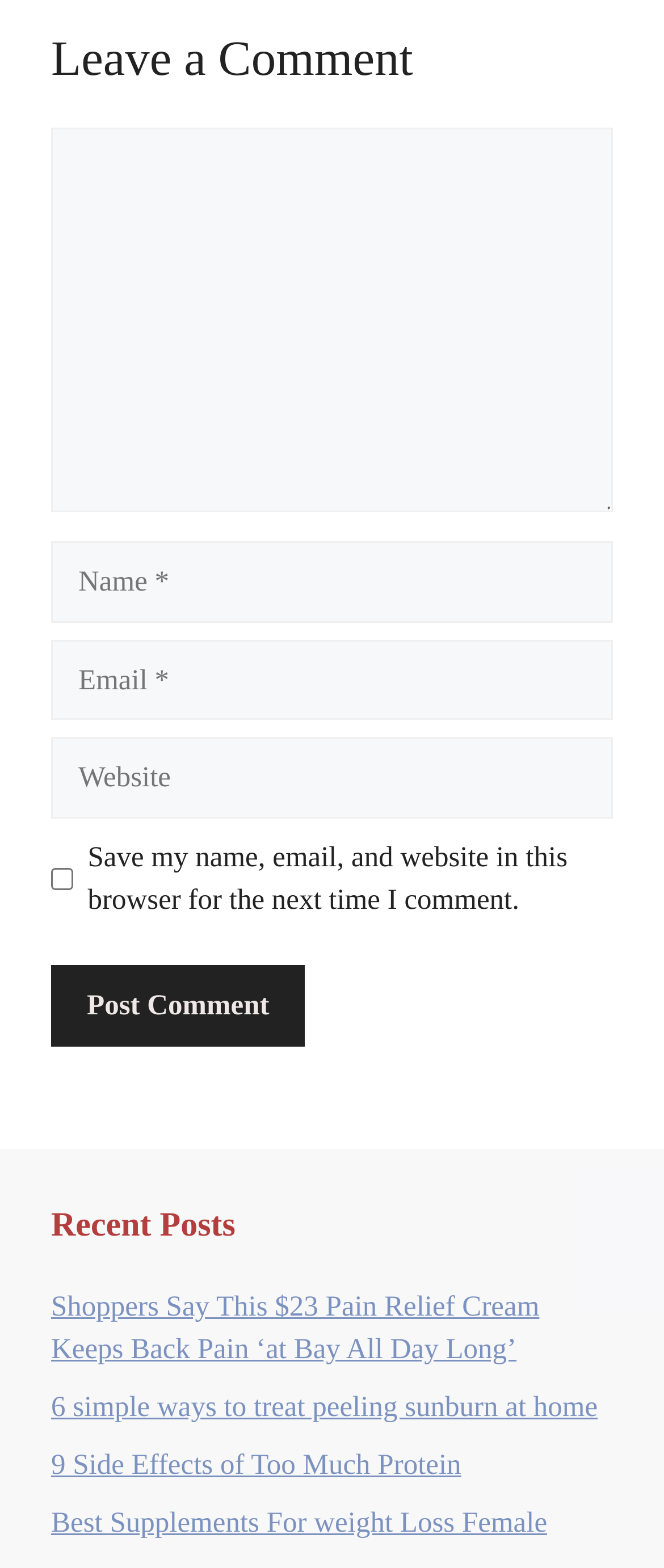Please identify the bounding box coordinates of the element's region that should be clicked to execute the following instruction: "Leave a comment". The bounding box coordinates must be four float numbers between 0 and 1, i.e., [left, top, right, bottom].

[0.077, 0.02, 0.923, 0.06]